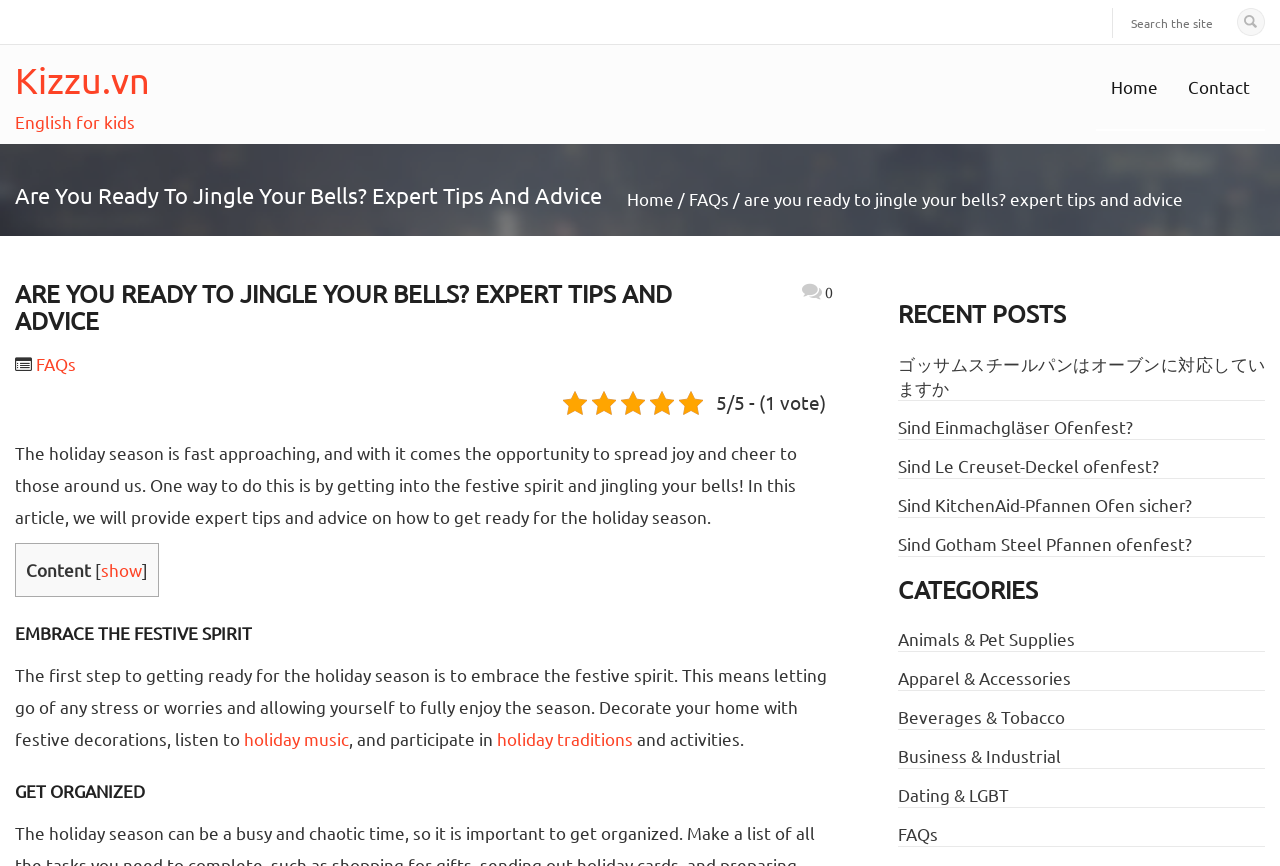Create a detailed narrative of the webpage’s visual and textual elements.

The webpage is about getting ready for the holiday season, with a focus on spreading joy and cheer. At the top, there is a search bar and a button to the right of it. Below that, there are links to "Kizzu.vn English for kids" and "Home" on the left, and "Contact" on the right. 

The main heading "Are You Ready To Jingle Your Bells? Expert Tips And Advice" is prominent on the page, with a smaller version of the same text below it. There are also links to "Home" and "FAQs" in the top section of the page.

The main content of the page is divided into sections, with headings such as "EMBRACE THE FESTIVE SPIRIT" and "GET ORGANIZED". The text in these sections provides tips and advice on how to get ready for the holiday season, including decorating your home, listening to holiday music, and participating in holiday traditions.

On the right side of the page, there is a complementary section with a heading "RECENT POSTS" that lists several links to recent articles. Below that, there is a section with a heading "CATEGORIES" that lists links to various categories such as "Animals & Pet Supplies", "Apparel & Accessories", and "Business & Industrial".